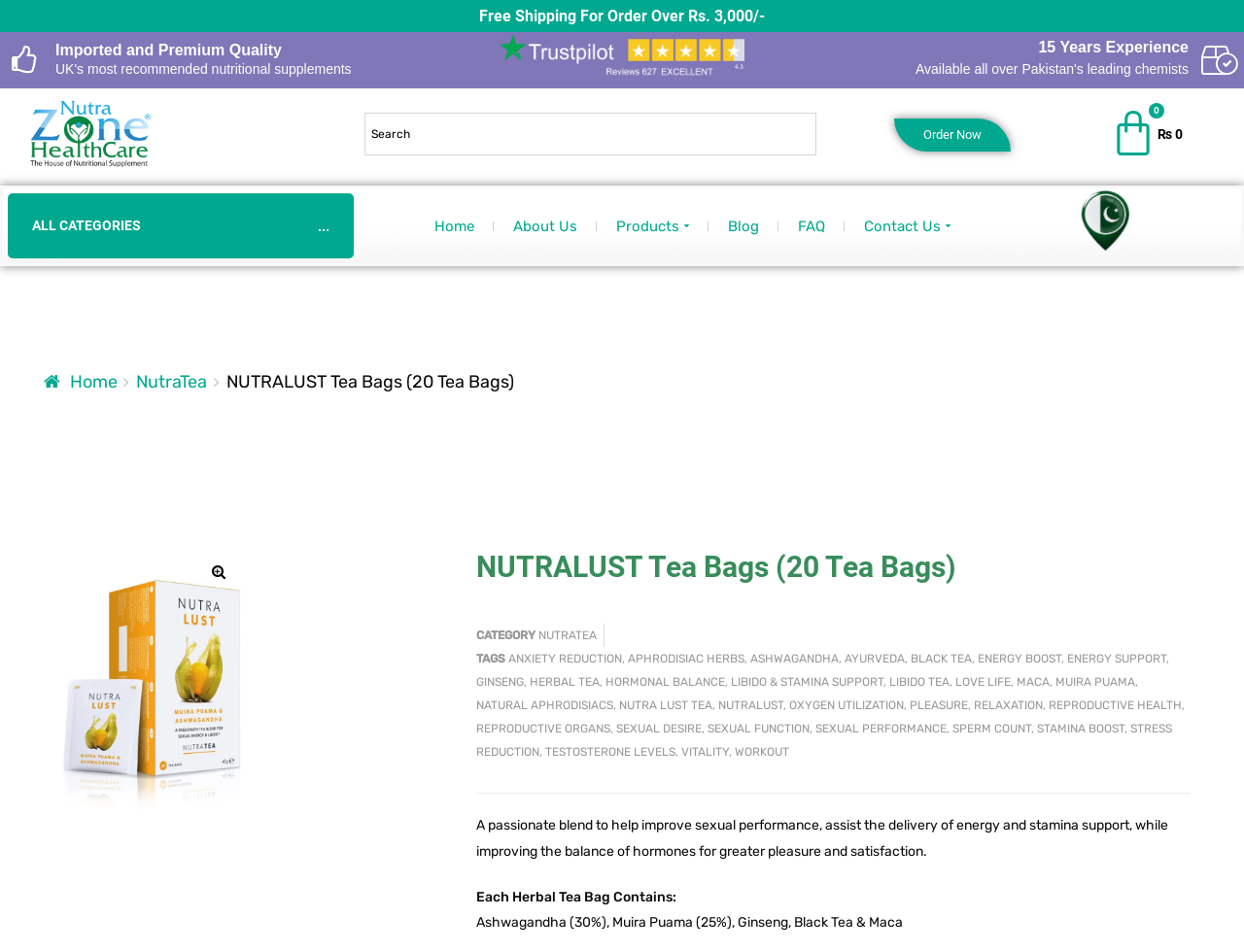Identify the bounding box coordinates for the region of the element that should be clicked to carry out the instruction: "Search for products". The bounding box coordinates should be four float numbers between 0 and 1, i.e., [left, top, right, bottom].

[0.293, 0.119, 0.656, 0.164]